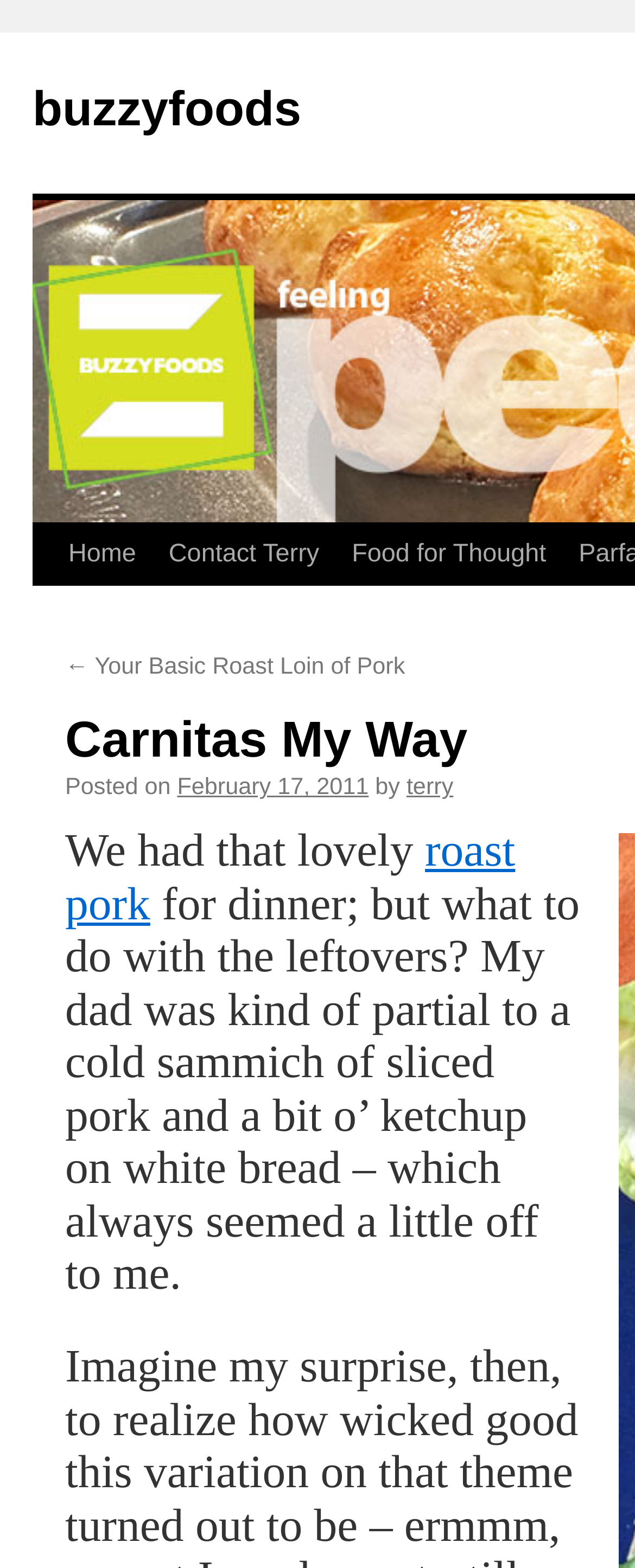With reference to the screenshot, provide a detailed response to the question below:
What is the topic of the post?

The topic of the post can be inferred from the text, which talks about what to do with leftover roast pork. The post discusses the author's dad's preference for a cold sandwich with sliced pork and ketchup.